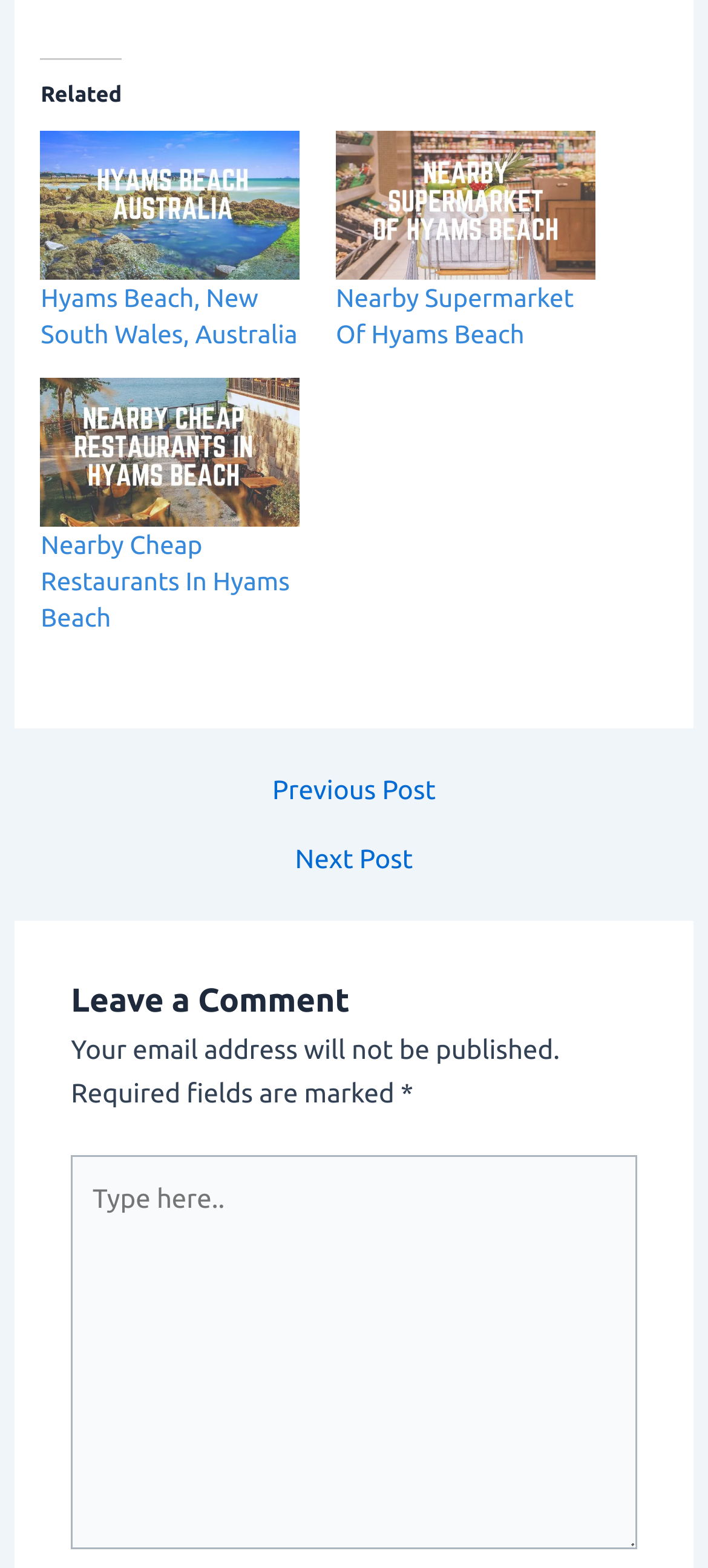Could you determine the bounding box coordinates of the clickable element to complete the instruction: "Go to the previous post"? Provide the coordinates as four float numbers between 0 and 1, i.e., [left, top, right, bottom].

[0.044, 0.495, 0.956, 0.512]